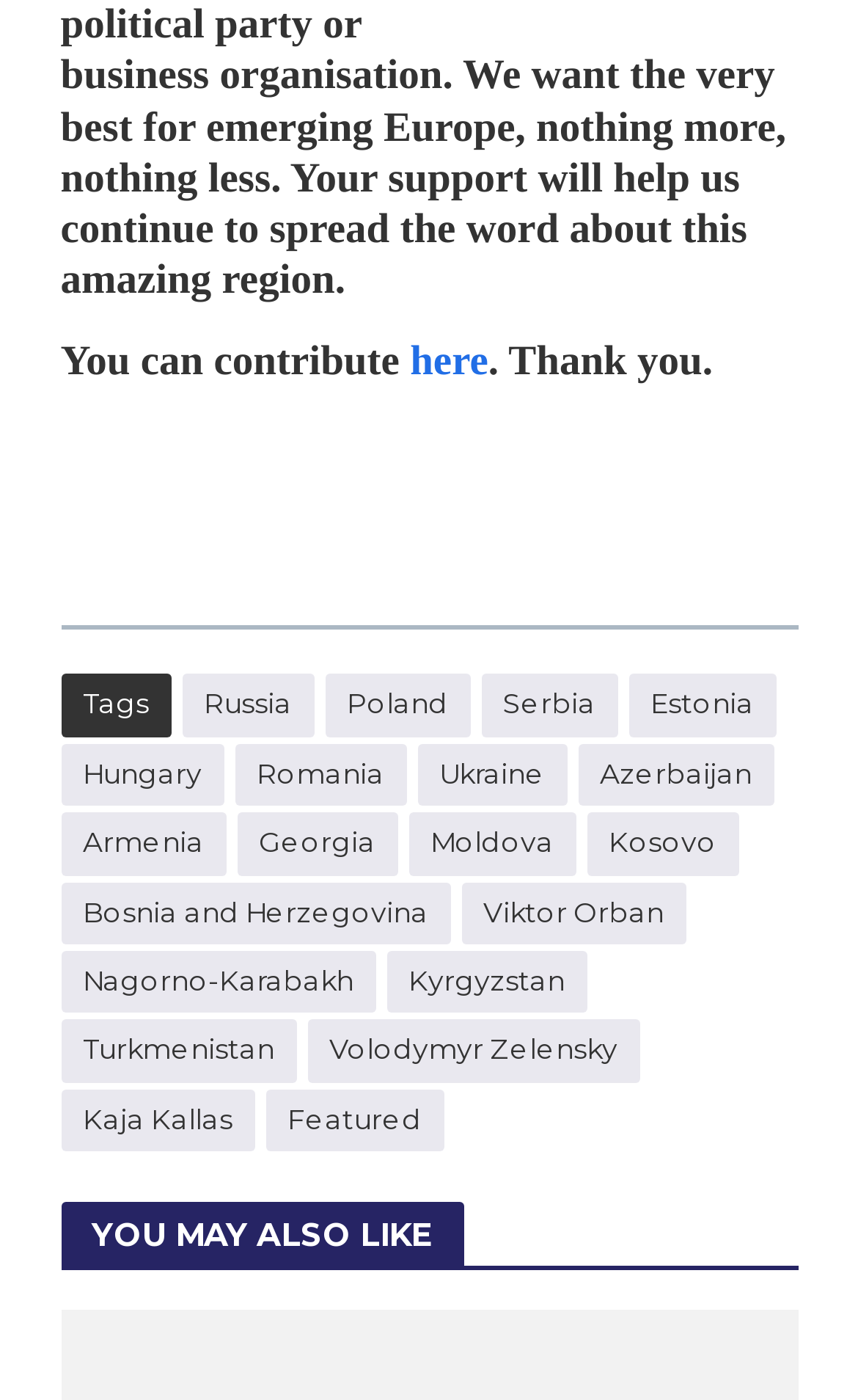Predict the bounding box coordinates of the area that should be clicked to accomplish the following instruction: "View more articles in the 'YOU MAY ALSO LIKE' section". The bounding box coordinates should consist of four float numbers between 0 and 1, i.e., [left, top, right, bottom].

[0.071, 0.859, 0.54, 0.903]